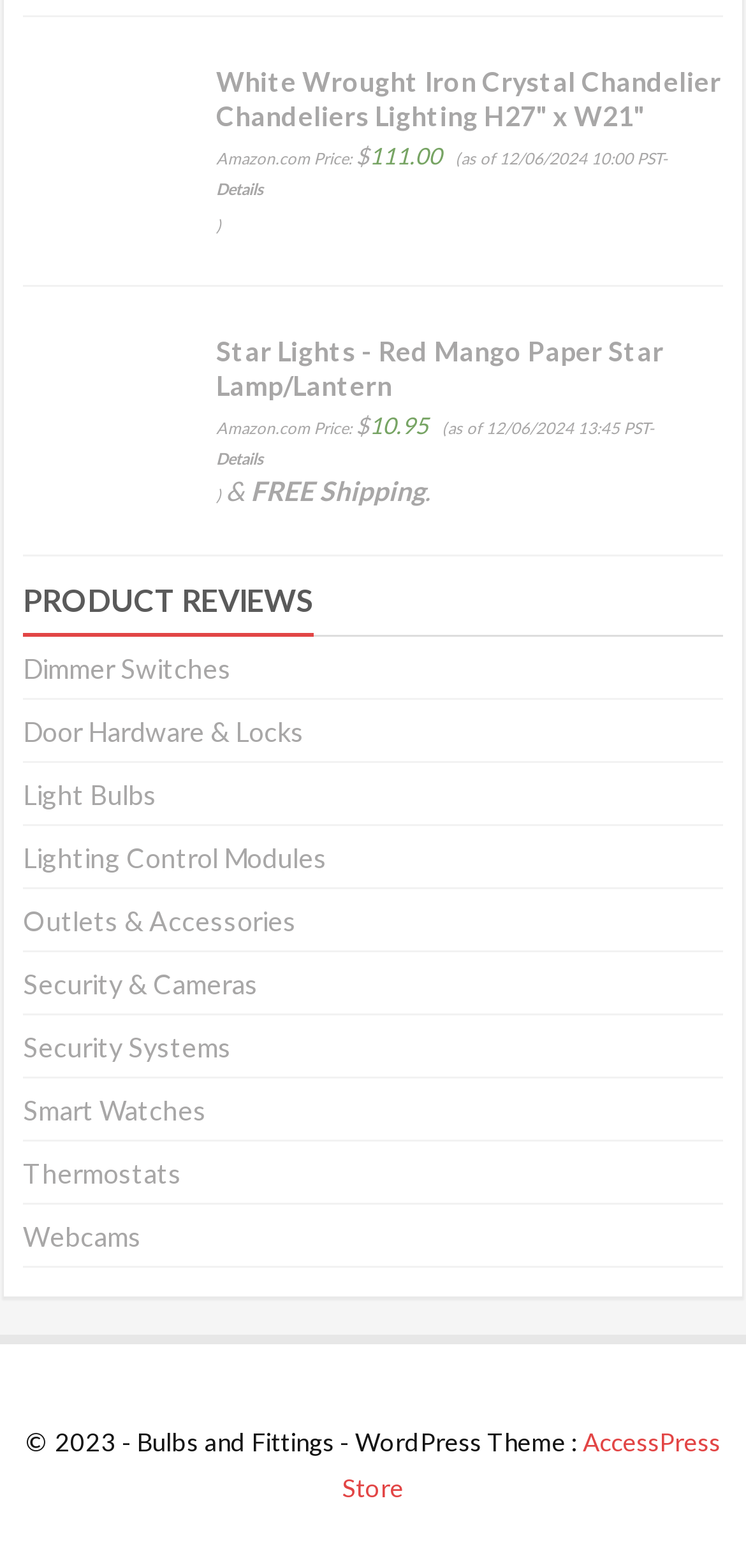Kindly determine the bounding box coordinates for the clickable area to achieve the given instruction: "Check price of Star Lights - Red Mango Paper Star Lamp/Lantern".

[0.031, 0.213, 0.969, 0.258]